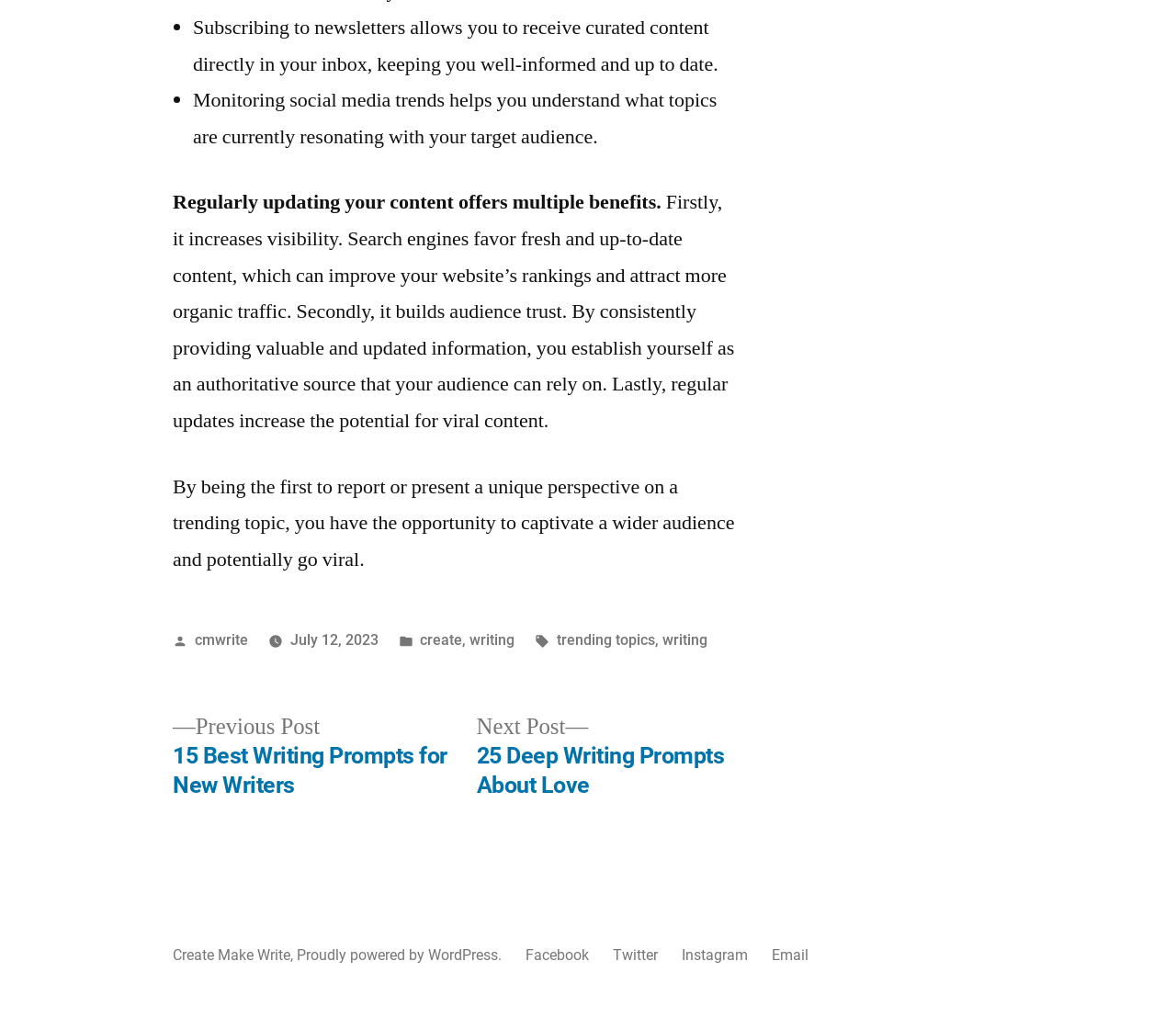What is the date of the article?
Please provide a comprehensive answer based on the contents of the image.

The footer section of the webpage contains information about the date of the article, including a link to 'July 12, 2023', indicating that the article was posted on this date.